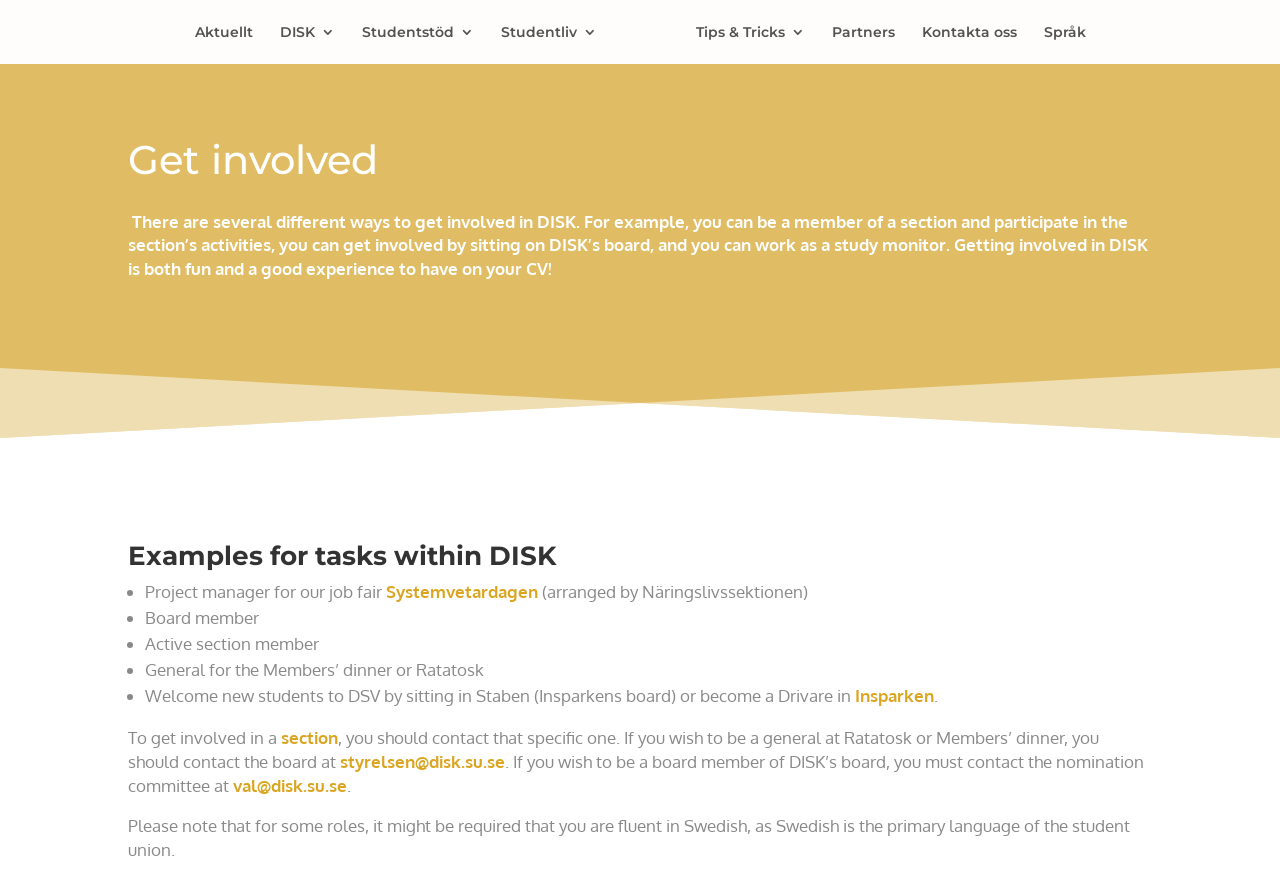Indicate the bounding box coordinates of the clickable region to achieve the following instruction: "Contact the board at styrelsen@disk.su.se."

[0.266, 0.862, 0.395, 0.886]